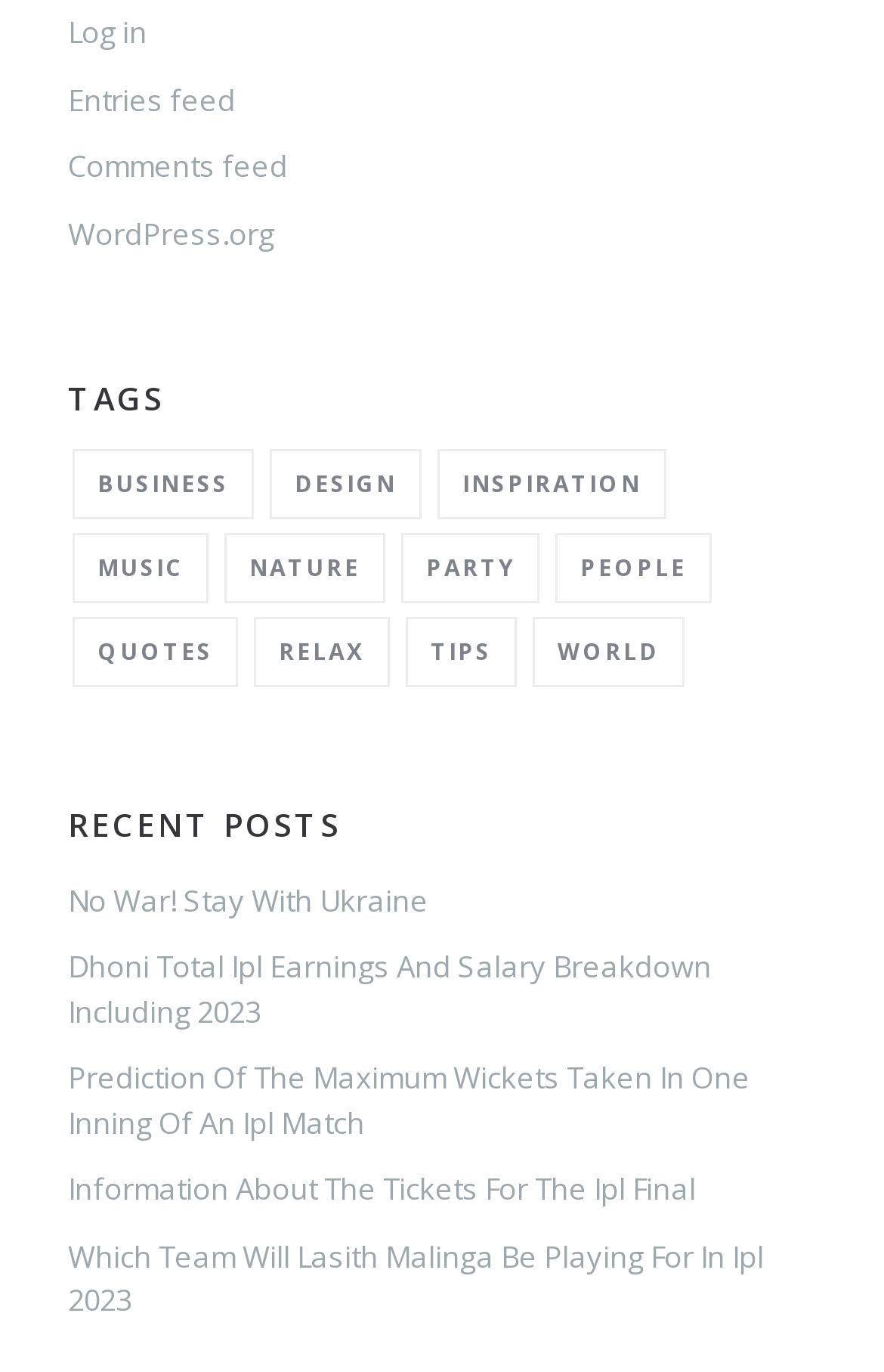Highlight the bounding box coordinates of the element you need to click to perform the following instruction: "Read the post 'No War! Stay With Ukraine'."

[0.077, 0.641, 0.485, 0.671]